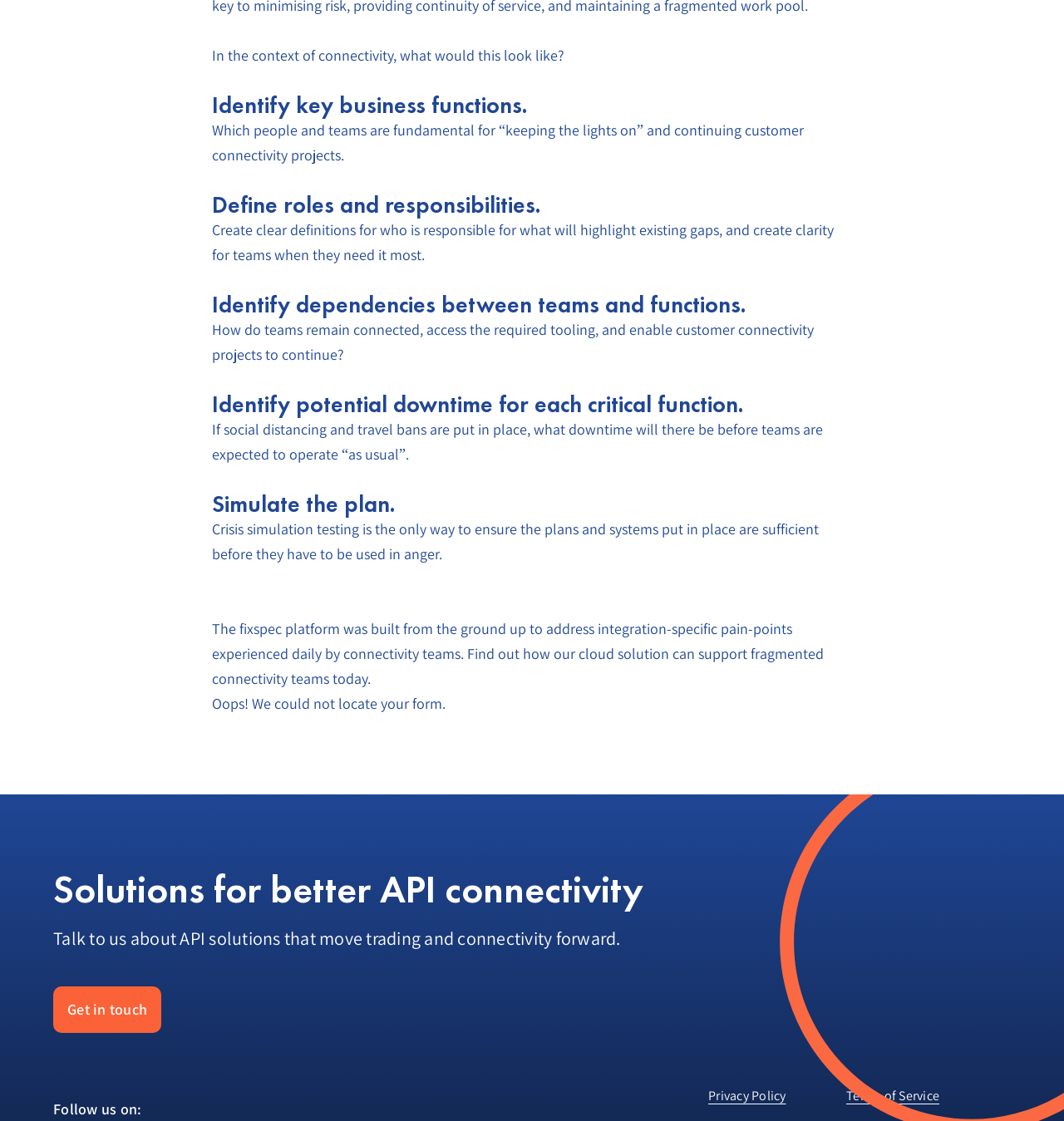Identify the bounding box coordinates for the UI element described as follows: Terms of Service. Use the format (top-left x, top-left y, bottom-right x, bottom-right y) and ensure all values are floating point numbers between 0 and 1.

[0.795, 0.969, 0.883, 0.985]